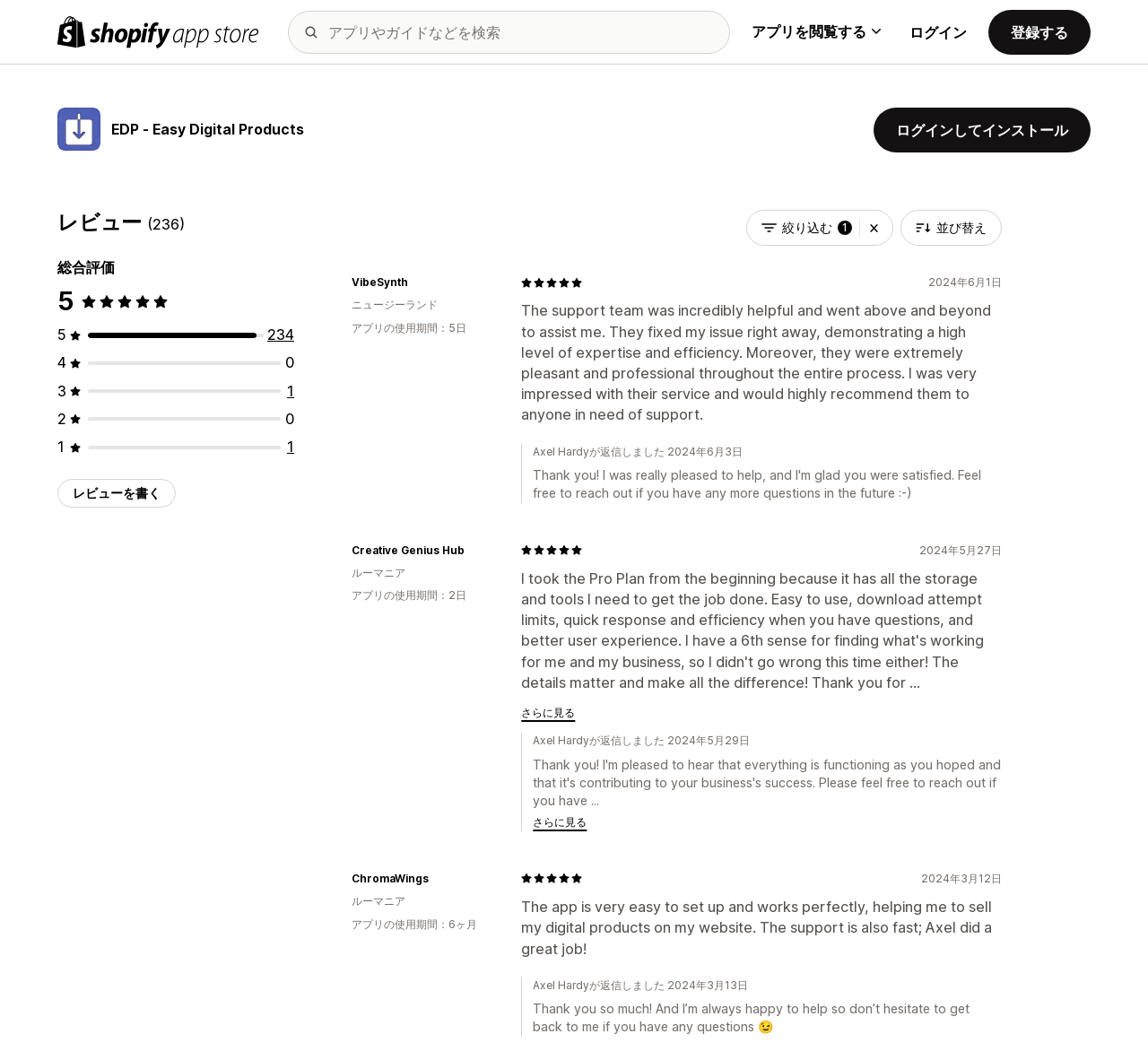From the webpage screenshot, identify the region described by parent_node: 1 aria-label="絞り込み条件をクリア". Provide the bounding box coordinates as (top-left x, top-left y, bottom-right x, bottom-right y), with each value being a floating point number between 0 and 1.

[0.749, 0.199, 0.774, 0.231]